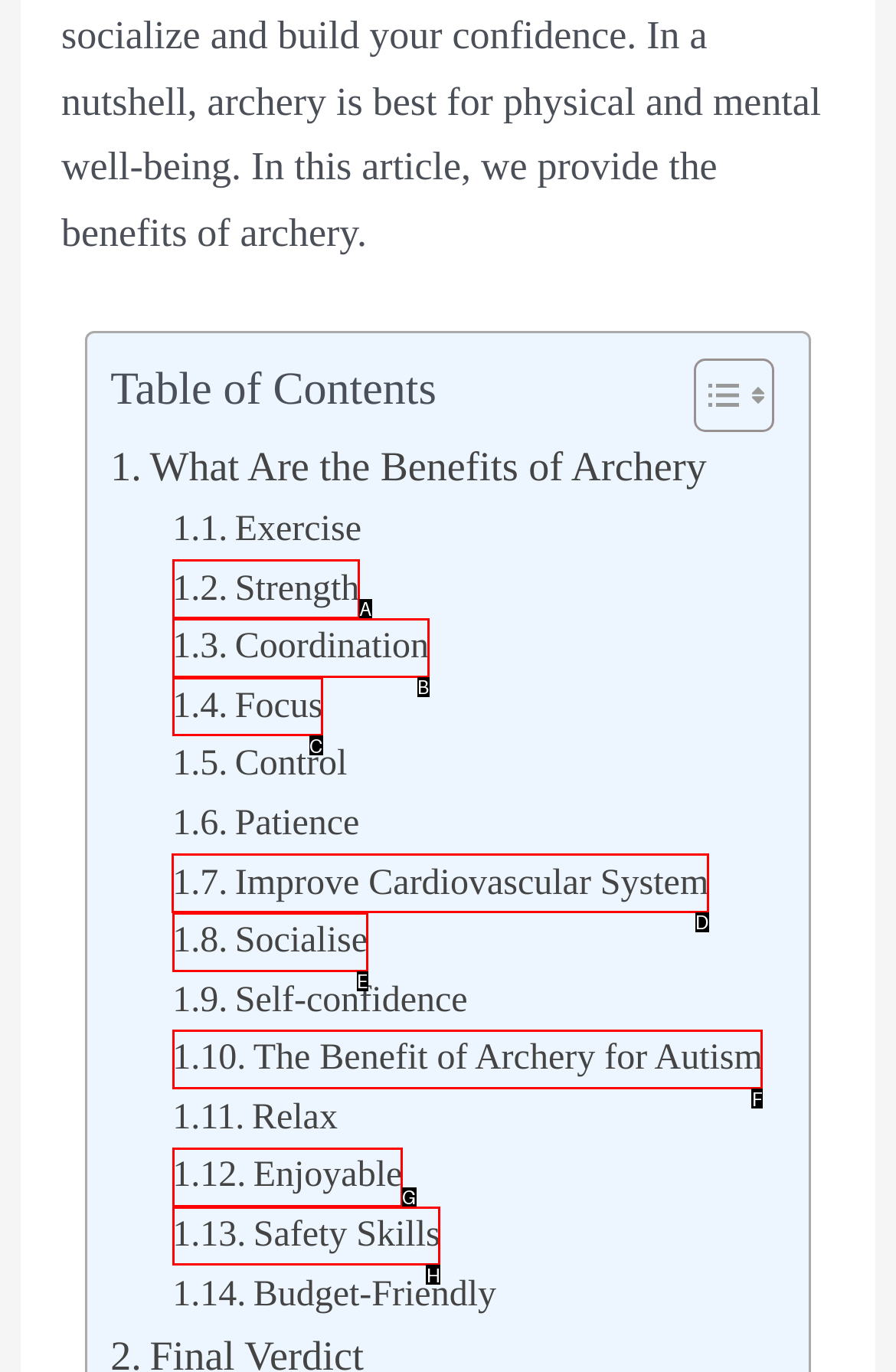Show which HTML element I need to click to perform this task: Learn about how archery improves cardiovascular system Answer with the letter of the correct choice.

D